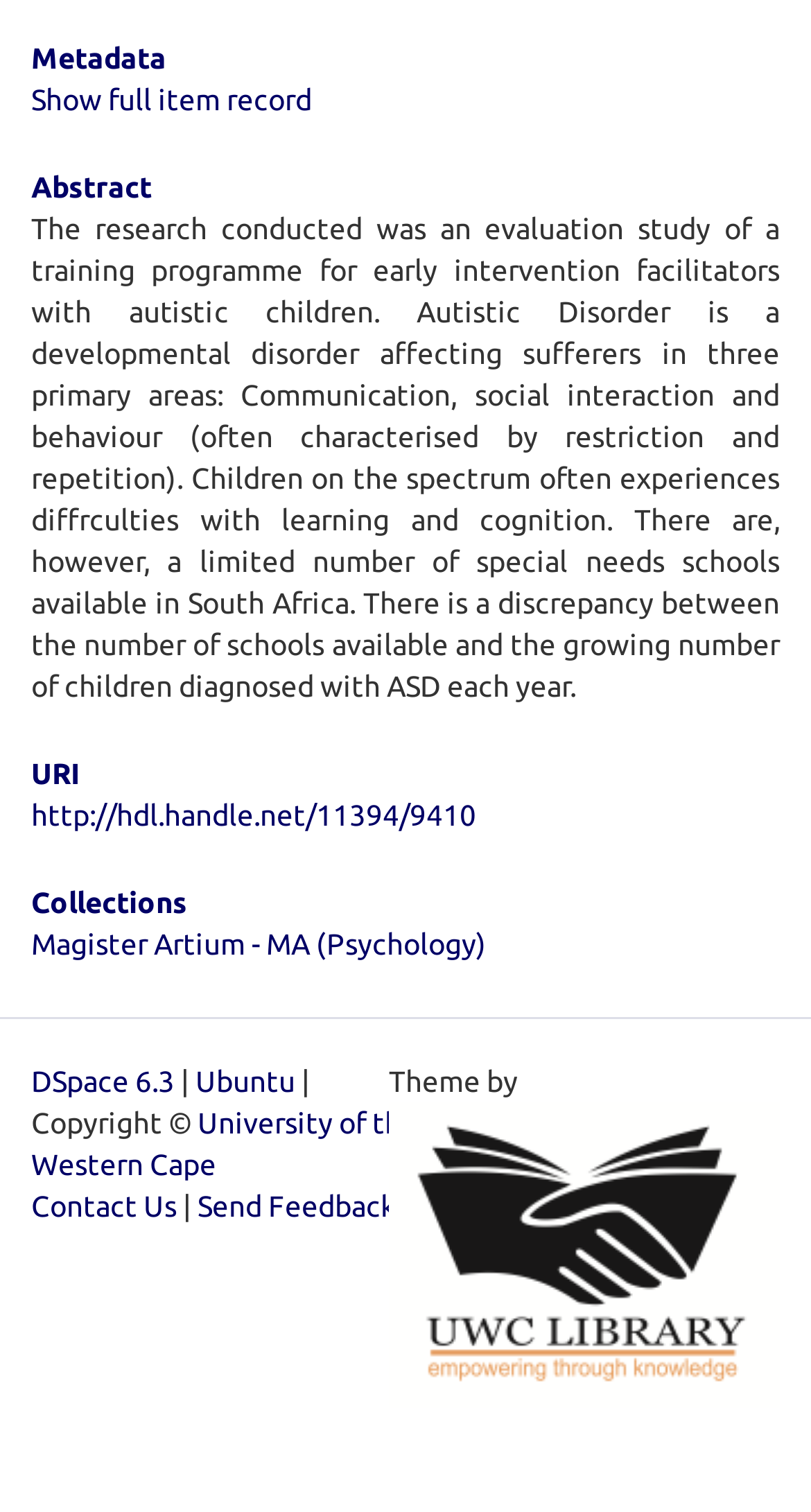Please study the image and answer the question comprehensively:
Who is the copyright holder of the website?

The copyright information can be found at the bottom of the page, where a link with the text 'University of the Western Cape' is provided, indicating that the university holds the copyright.